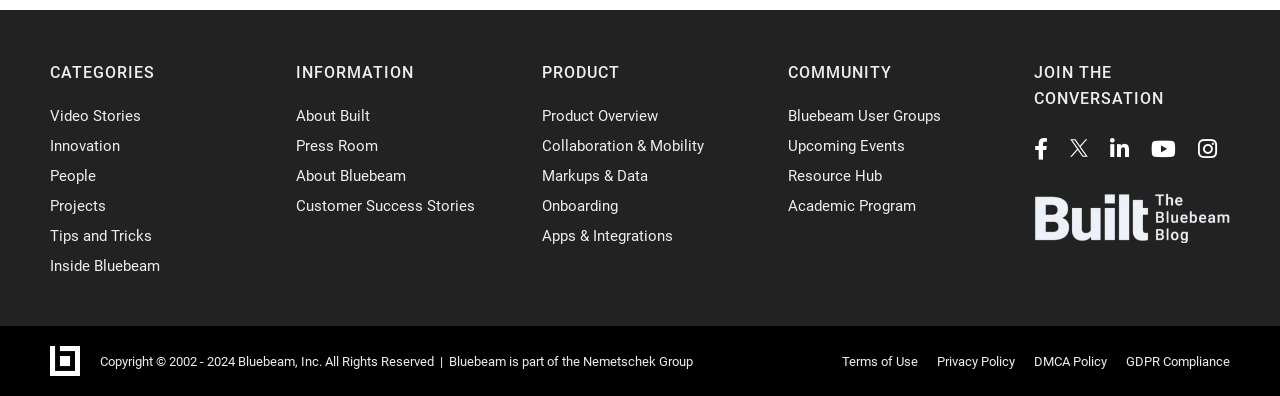Kindly respond to the following question with a single word or a brief phrase: 
What is the name of the company that owns Bluebeam?

Nemetschek Group